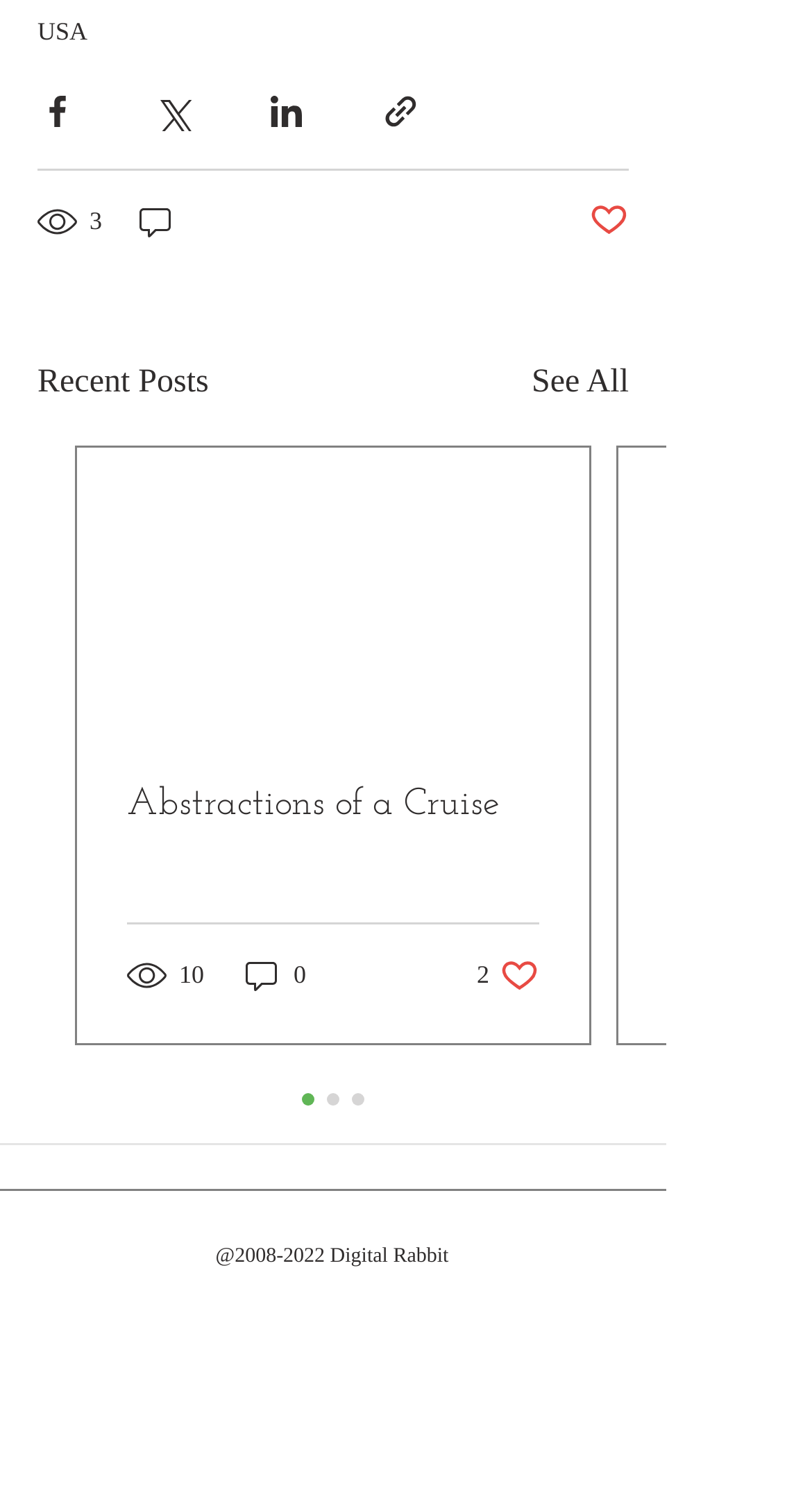Answer in one word or a short phrase: 
What is the name of the author of the webpage?

Bunny Laden